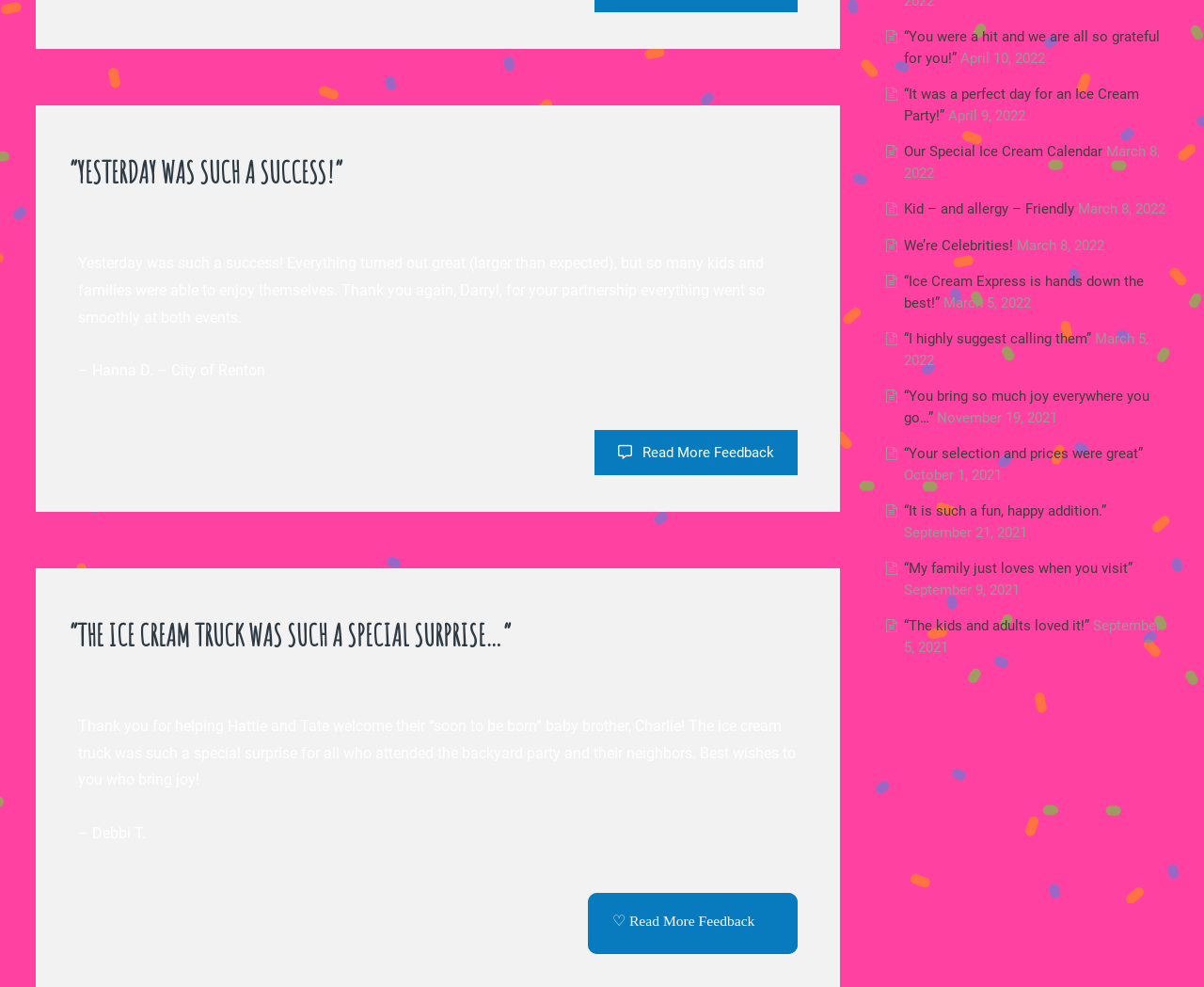Using floating point numbers between 0 and 1, provide the bounding box coordinates in the format (top-left x, top-left y, bottom-right x, bottom-right y). Locate the UI element described here: Our Special Ice Cream Calendar

[0.751, 0.145, 0.915, 0.162]